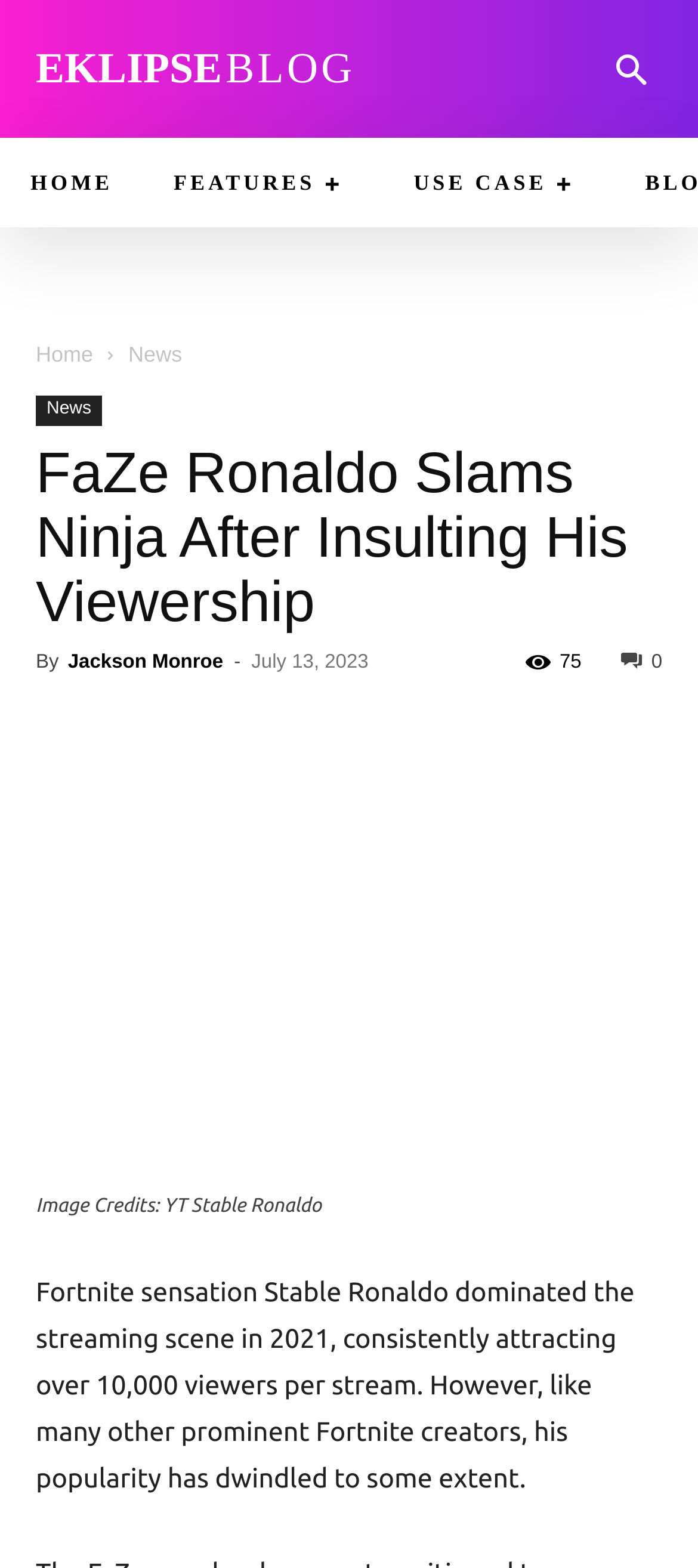Please identify the bounding box coordinates of the region to click in order to complete the given instruction: "visit HOME page". The coordinates should be four float numbers between 0 and 1, i.e., [left, top, right, bottom].

[0.0, 0.088, 0.205, 0.145]